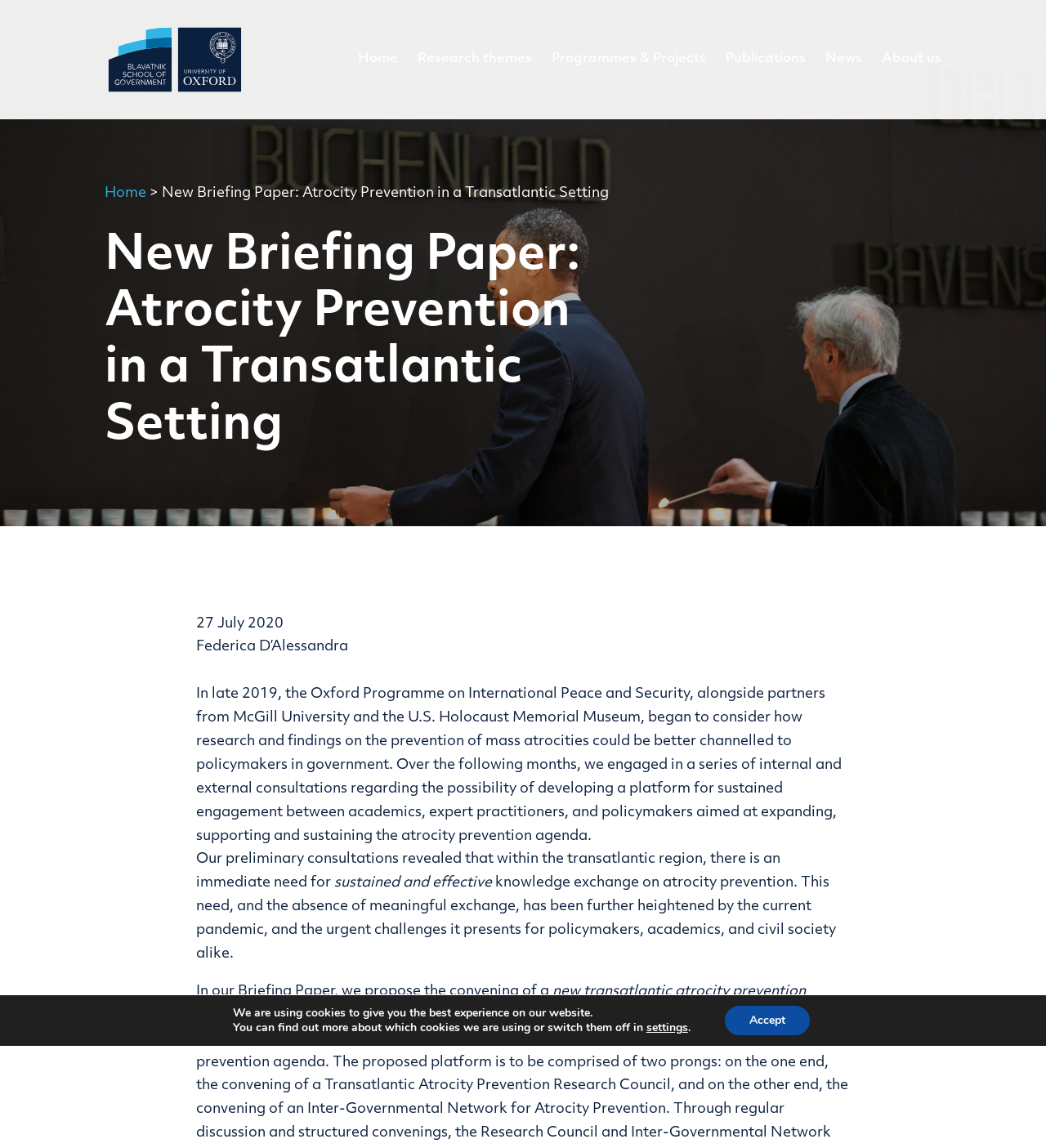Please answer the following question as detailed as possible based on the image: 
What is the date of the briefing paper?

I found the answer by looking at the text below the title of the briefing paper, where it says '27 July 2020'. This is likely to be the date of the briefing paper.